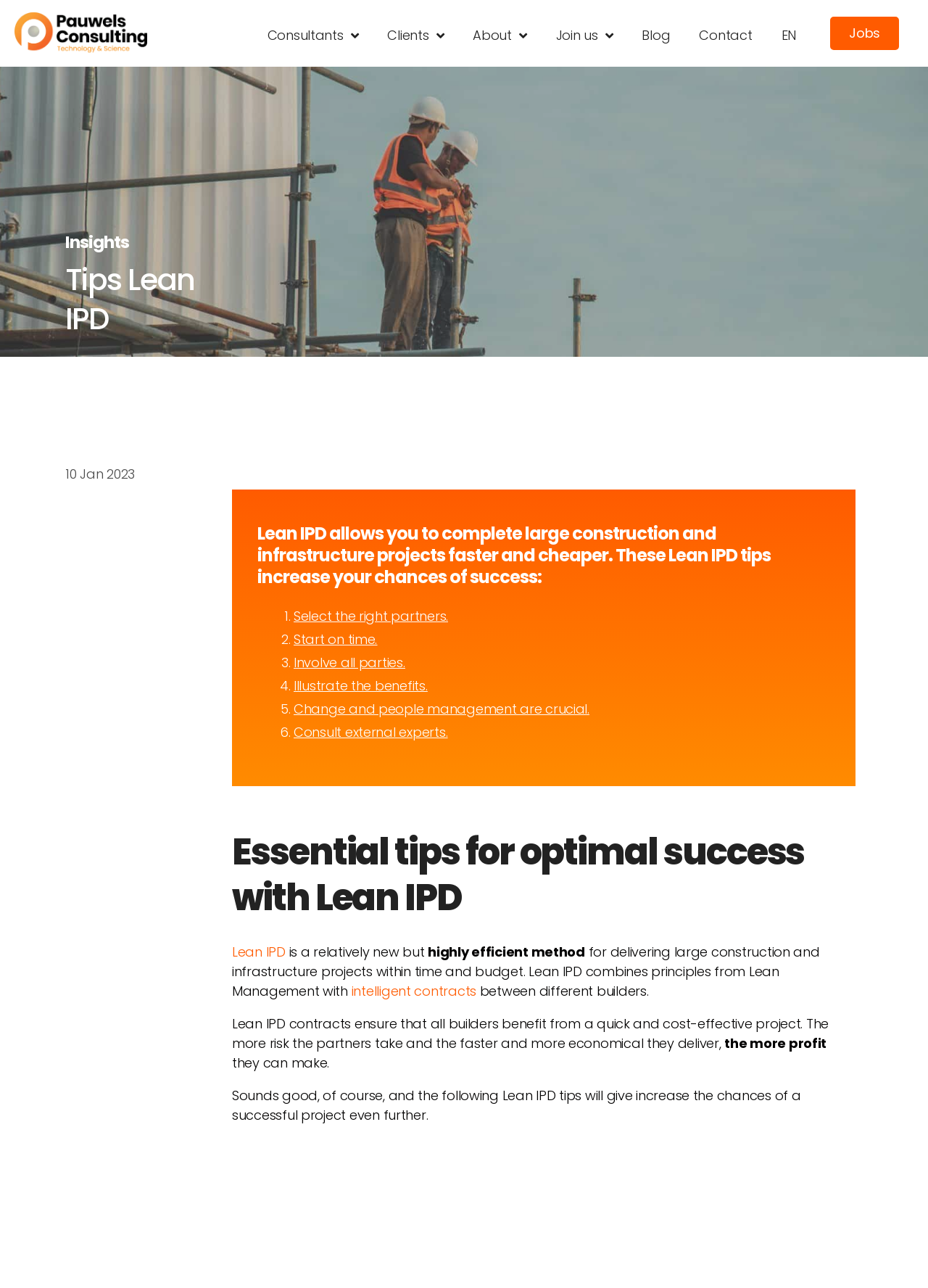Deliver a detailed narrative of the webpage's visual and textual elements.

The webpage is about Lean IPD, an efficient method for delivering large construction projects on time and on budget. At the top left corner, there is a logo of Pauwels Consulting, an engineering, life sciences, and IT consultancy and project sourcing company. 

Below the logo, there is a navigation menu with links to "Consultants", "Clients", "About", "Join us", "Blog", "Contact", and "EN". On the right side of the navigation menu, there is a link to "Jobs".

The main content of the webpage is divided into two sections. The first section has a heading "Insights" and a subheading "Tips Lean IPD". Below the subheading, there is a date "10 Jan 2023". The main content of this section is a list of six tips for optimal success with Lean IPD, each with a link to a detailed description. The tips are "Select the right partners", "Start on time", "Involve all parties", "Illustrate the benefits", "Change and people management are crucial", and "Consult external experts".

The second section has a heading "Essential tips for optimal success with Lean IPD" and a brief introduction to Lean IPD, describing it as a highly efficient method for delivering large construction and infrastructure projects within time and budget. The introduction also explains that Lean IPD combines principles from Lean Management with intelligent contracts between different builders. The text then concludes by stating that the following Lean IPD tips will increase the chances of a successful project even further.